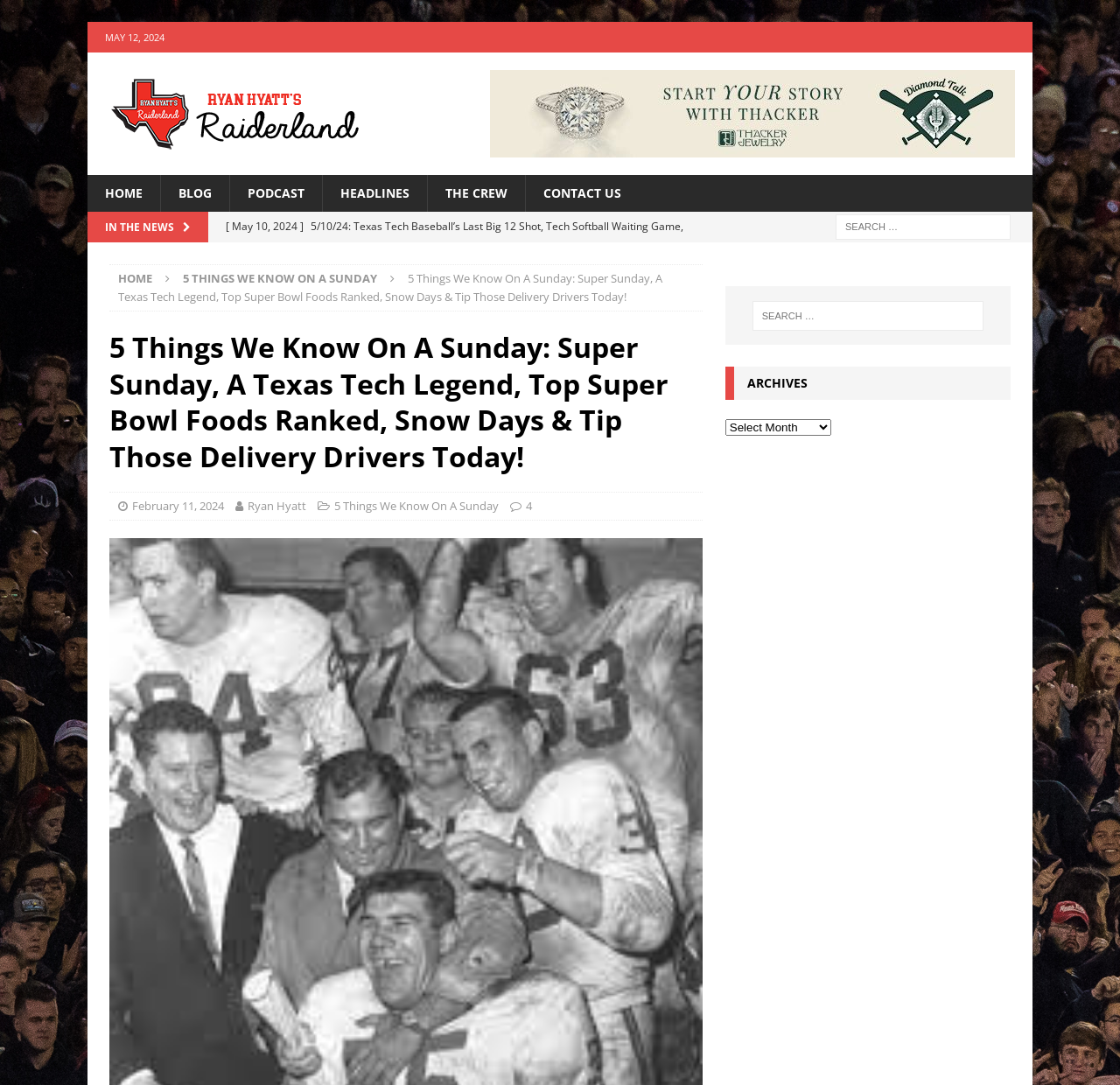Use a single word or phrase to answer the question:
What is the category of the article 'Diamond Talk – Presented By Thacker Jewelry'?

DIAMOND TALK